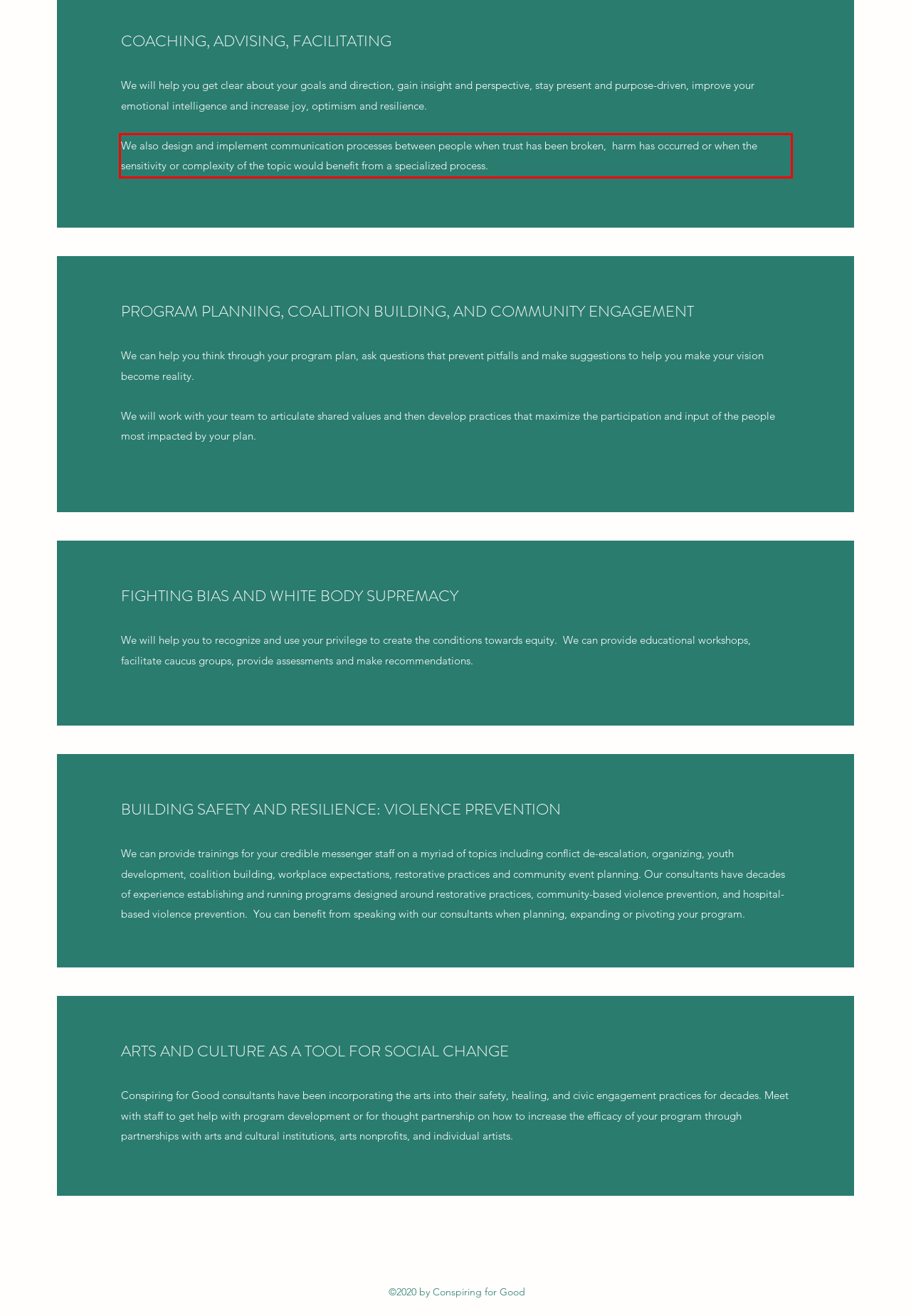You are provided with a screenshot of a webpage featuring a red rectangle bounding box. Extract the text content within this red bounding box using OCR.

We also design and implement communication processes between people when trust has been broken, harm has occurred or when the sensitivity or complexity of the topic would benefit from a specialized process.